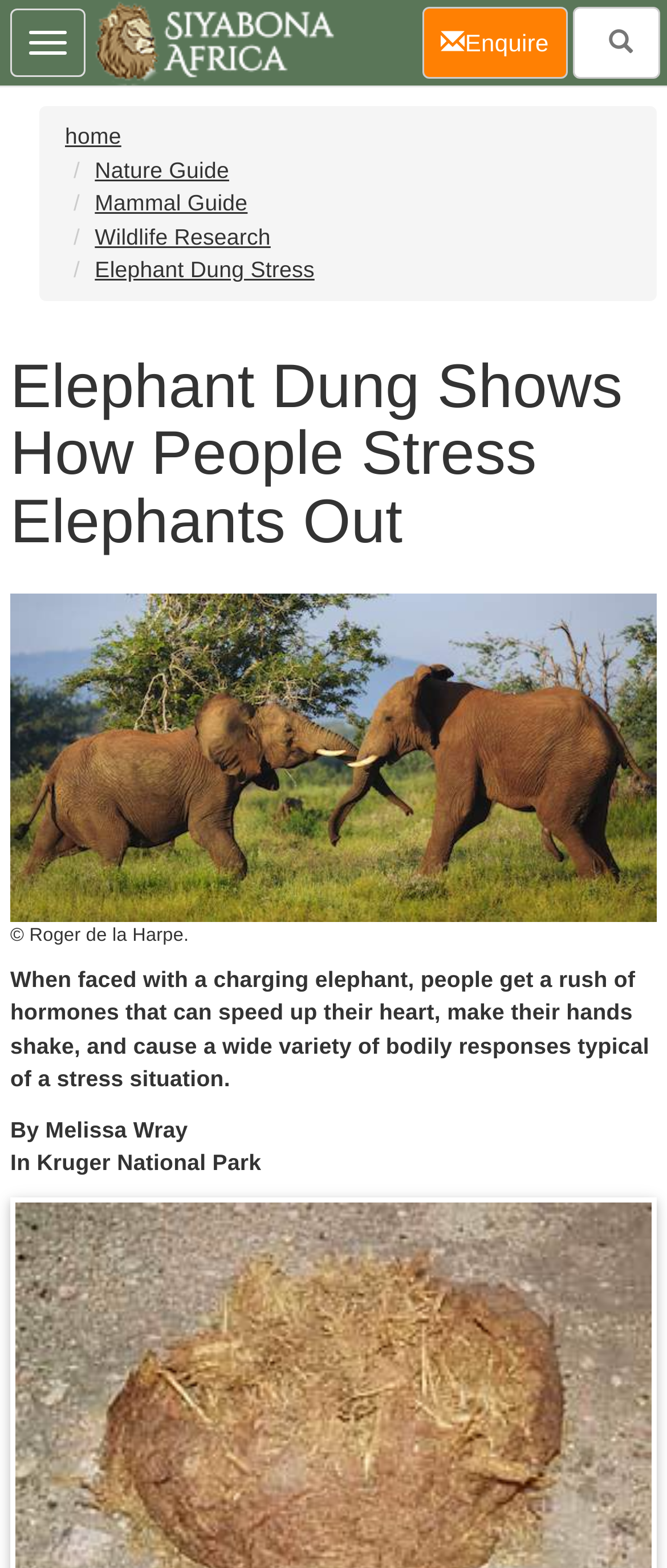Identify the bounding box coordinates of the clickable region to carry out the given instruction: "toggle navigation".

[0.015, 0.005, 0.128, 0.049]